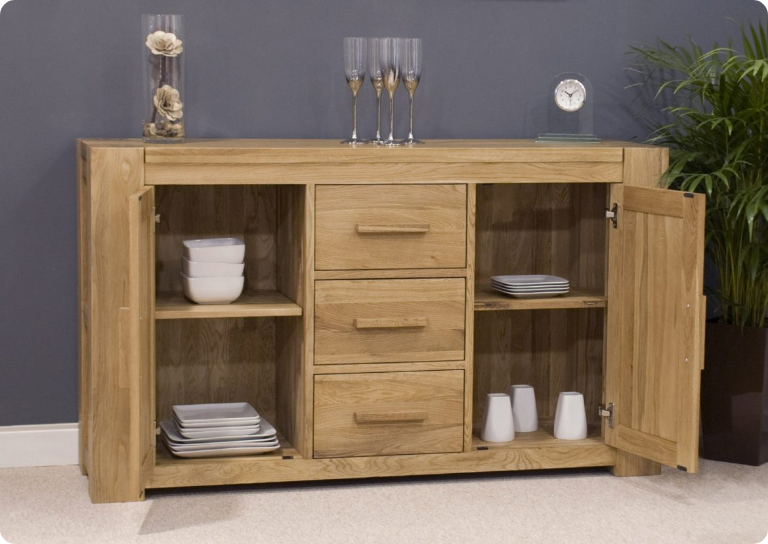How many doors does the sideboard have?
Answer briefly with a single word or phrase based on the image.

Two